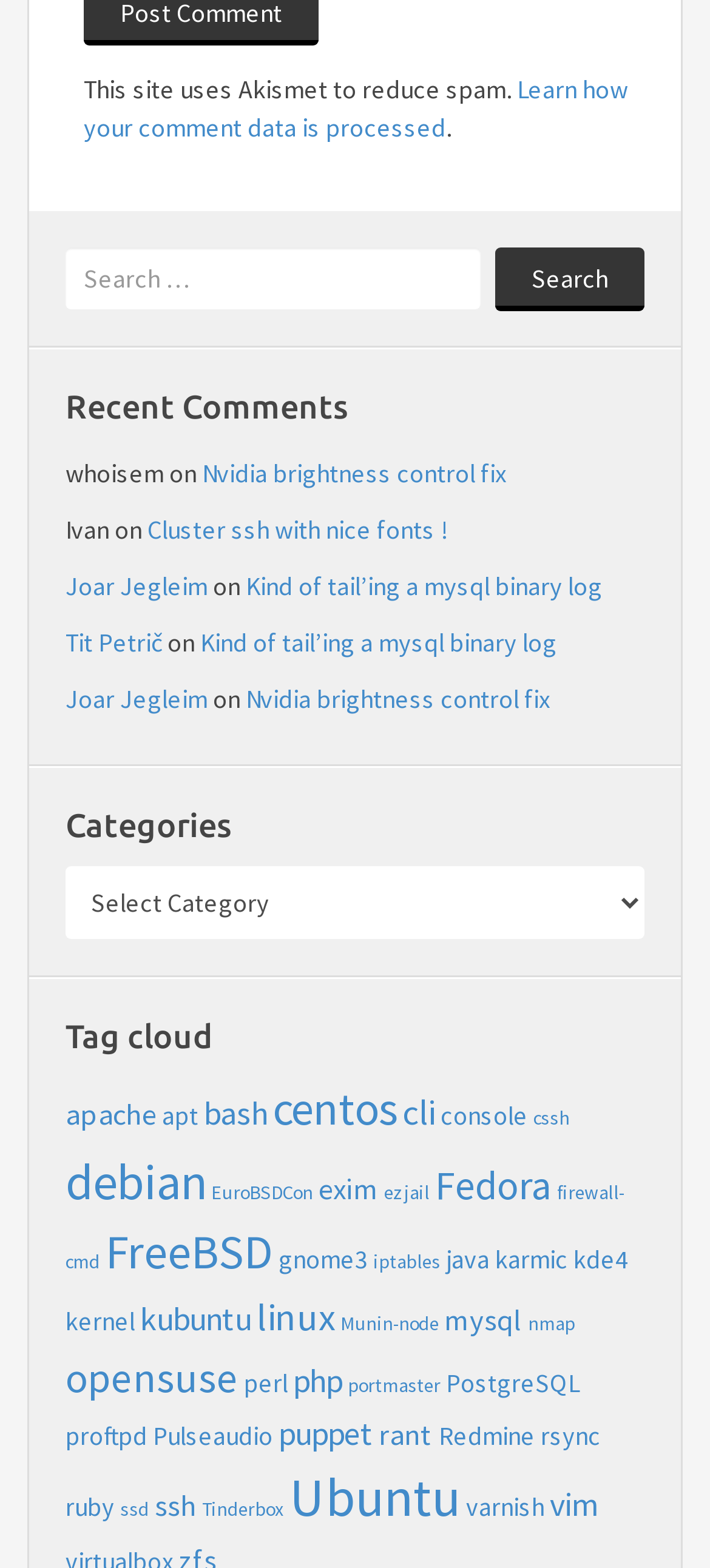Determine the bounding box coordinates in the format (top-left x, top-left y, bottom-right x, bottom-right y). Ensure all values are floating point numbers between 0 and 1. Identify the bounding box of the UI element described by: console

[0.621, 0.701, 0.744, 0.722]